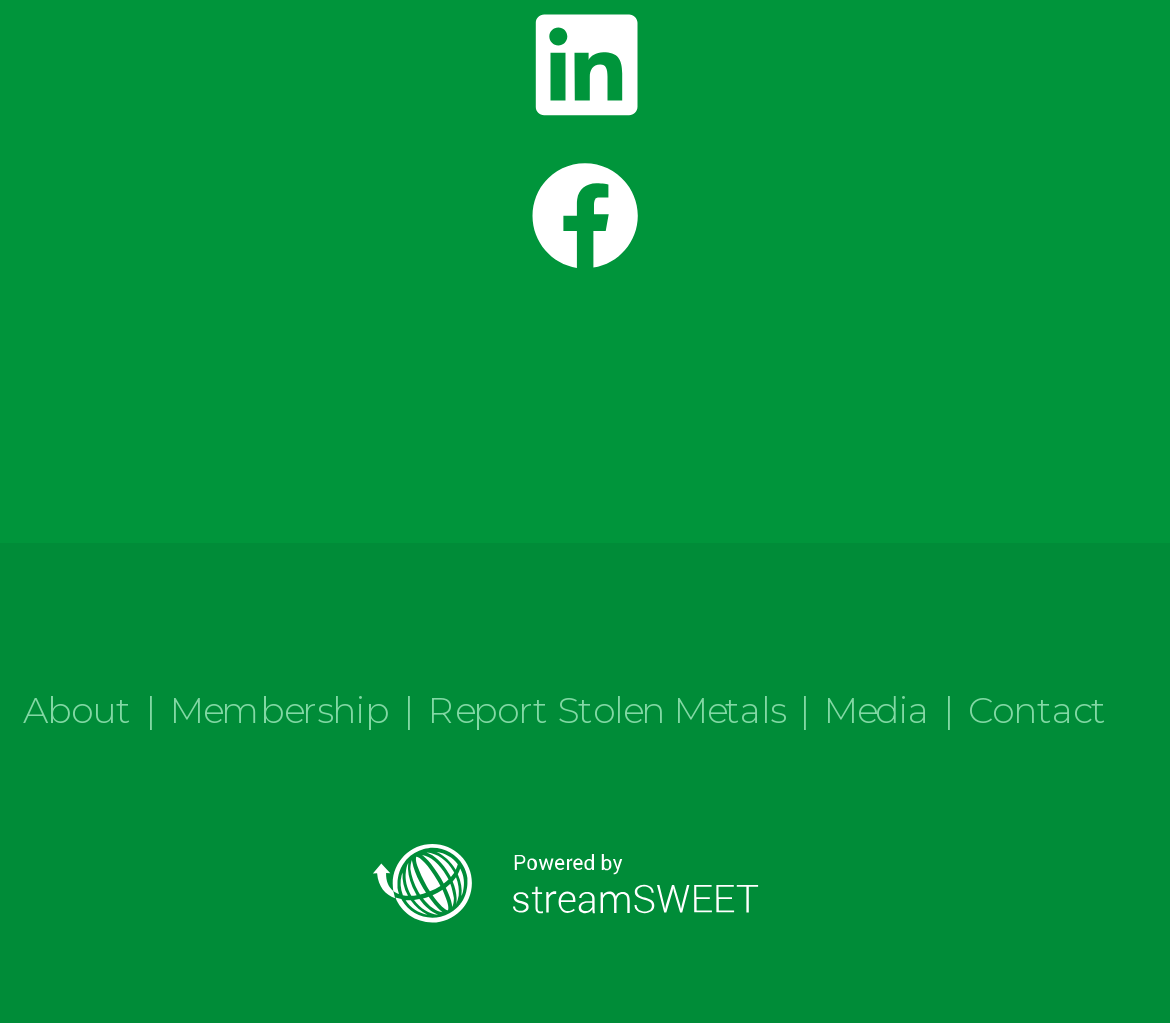What social media platforms are linked at the top?
Please give a detailed and elaborate answer to the question.

By examining the top section of the webpage, we can see two links with corresponding images, one with the text 'LinkedIn' and the other with the text 'Facebook', indicating that these social media platforms are linked from this webpage.